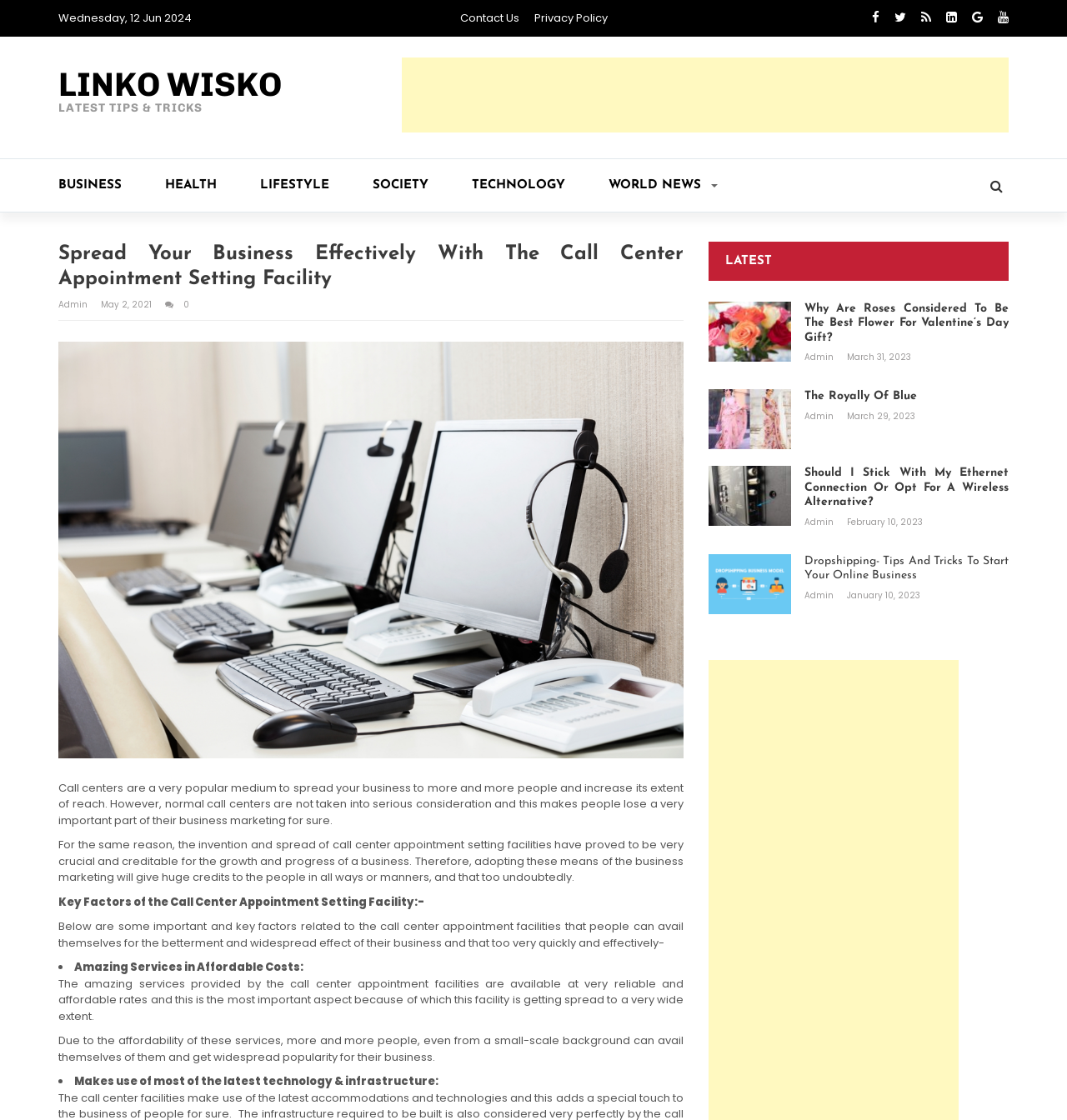Determine the bounding box coordinates for the region that must be clicked to execute the following instruction: "view the archives".

None